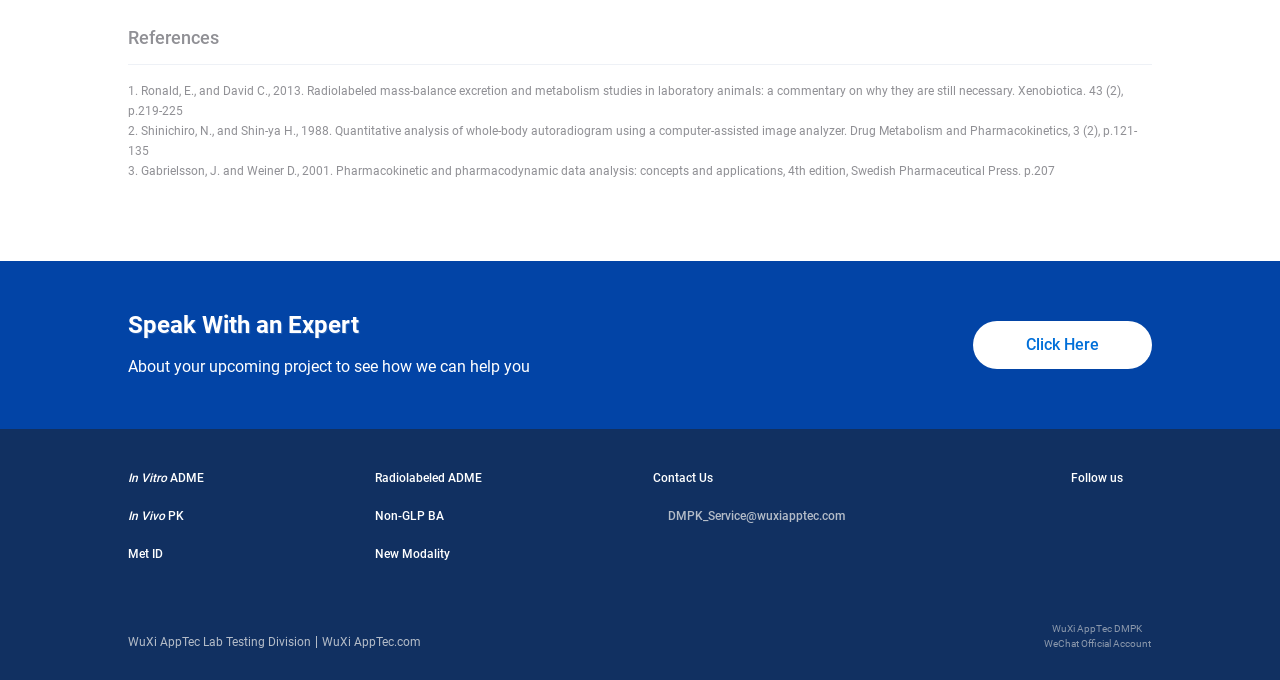Specify the bounding box coordinates of the area that needs to be clicked to achieve the following instruction: "Click on 'Follow us'".

[0.837, 0.69, 0.877, 0.734]